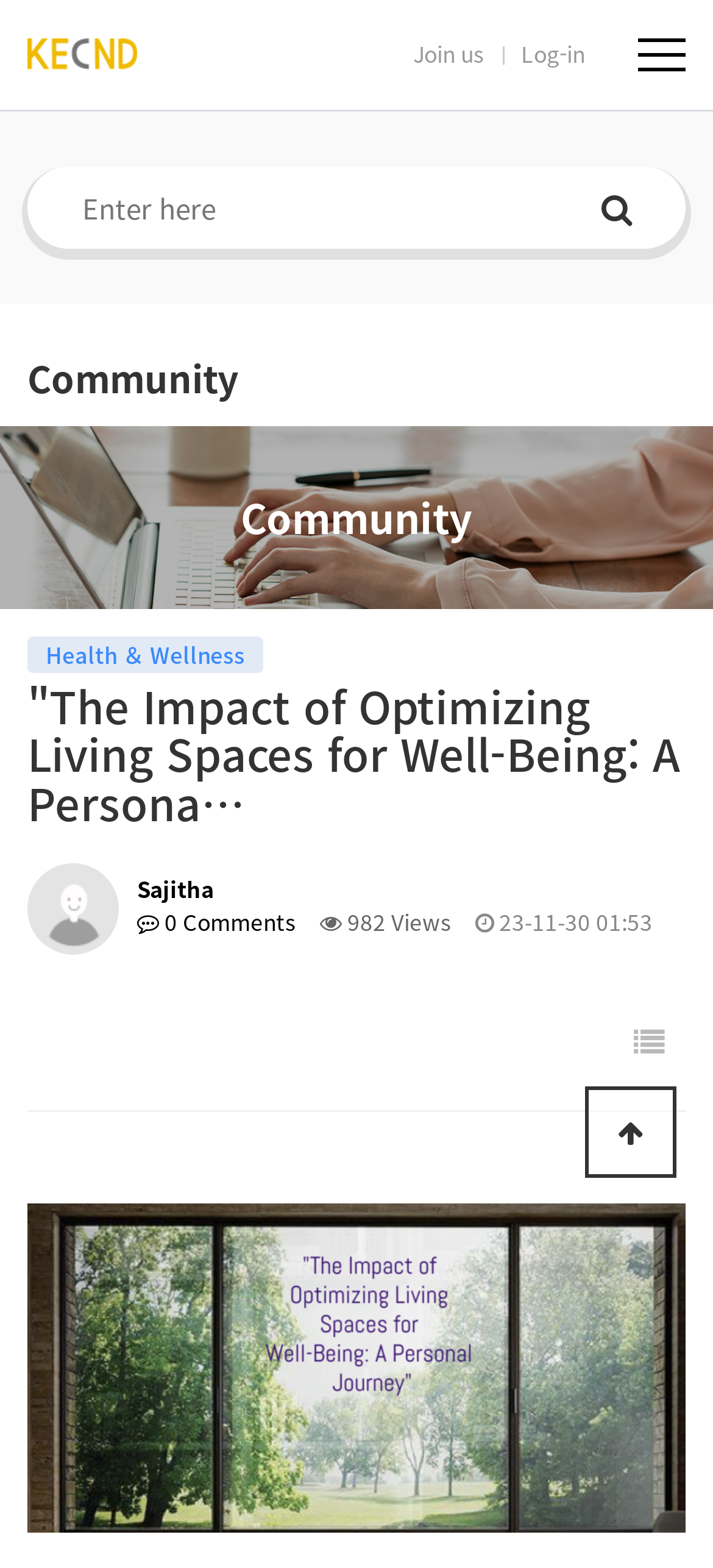Utilize the information from the image to answer the question in detail:
How many links are there in the navigation bar?

I counted the number of link elements in the navigation bar, which are 'Join us', 'Log-in', and the community name link.